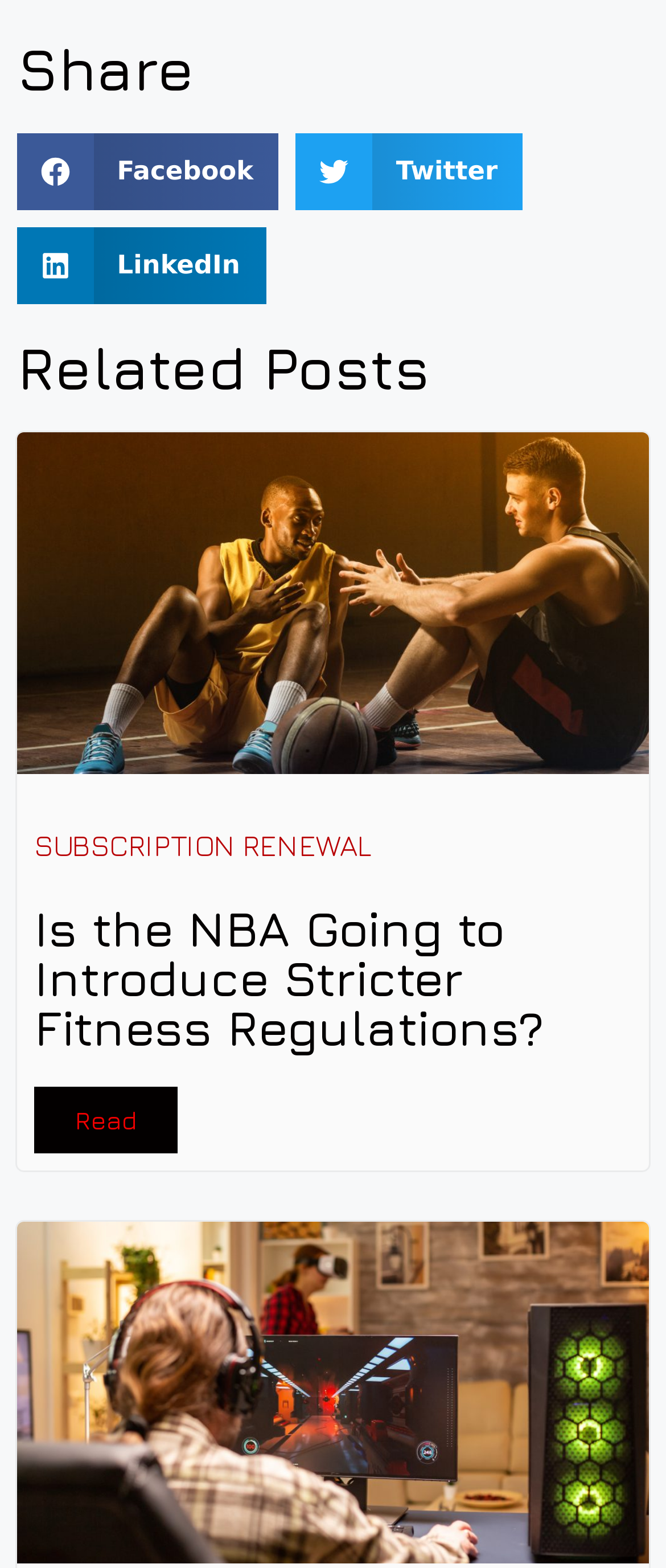Provide the bounding box coordinates for the specified HTML element described in this description: "Read". The coordinates should be four float numbers ranging from 0 to 1, in the format [left, top, right, bottom].

[0.051, 0.693, 0.267, 0.735]